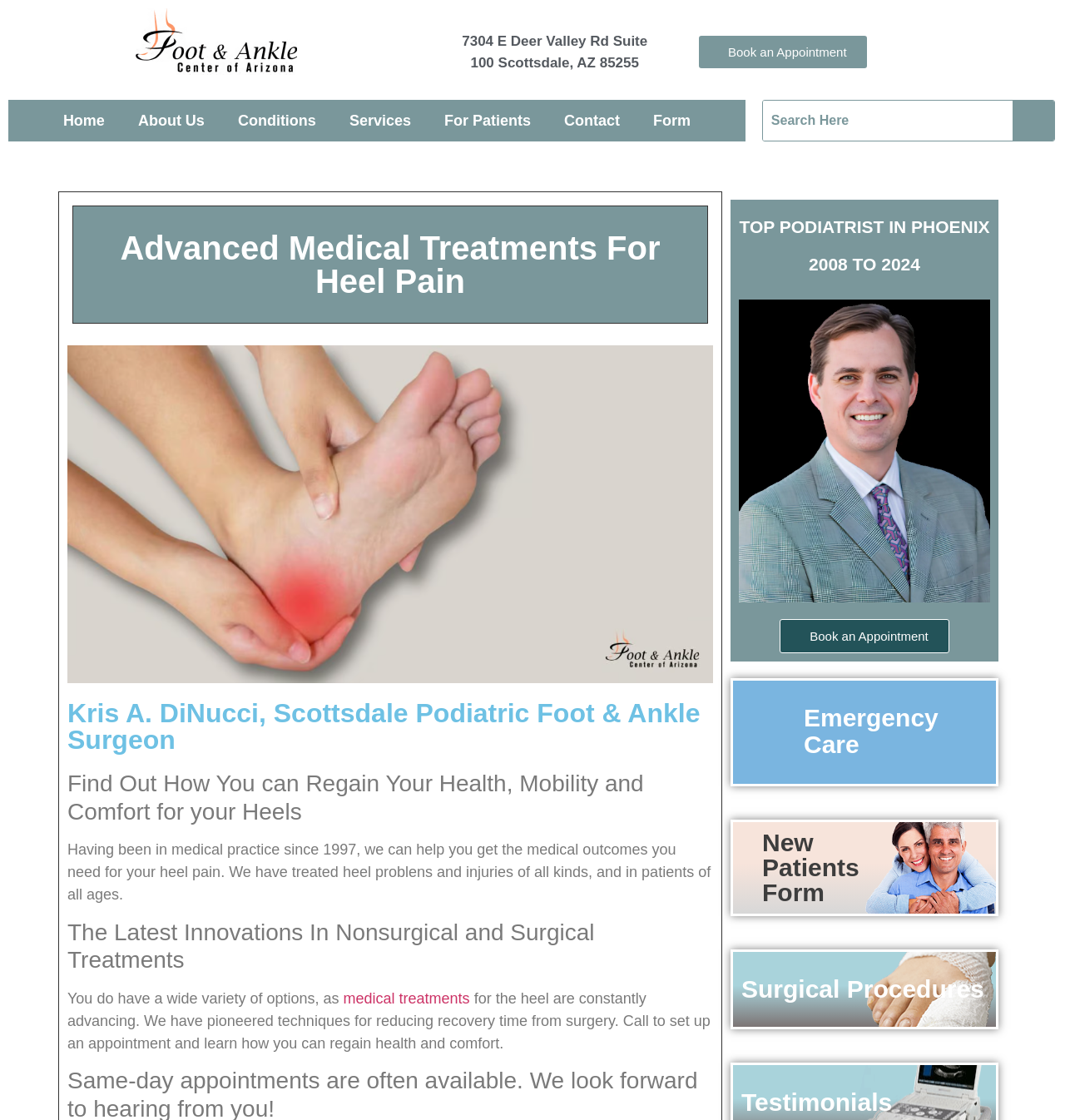Predict the bounding box coordinates of the area that should be clicked to accomplish the following instruction: "Click the Contact link". The bounding box coordinates should consist of four float numbers between 0 and 1, i.e., [left, top, right, bottom].

[0.53, 0.1, 0.582, 0.115]